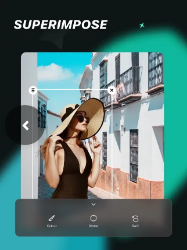Provide a comprehensive description of the image.

The image features a stylish woman wearing oversized sunglasses and a wide-brimmed hat, posed elegantly in front of a picturesque, sunny backdrop. She is dressed in a black outfit, posing as if she is about to engage in a creative editing process. The visual overlay of the app interface titled "SUPERIMPOSE" is prominently displayed at the top, indicating that this is likely a screenshot showcasing features of the app. Below the woman, there are various editing options visible, suggesting functionalities such as cropping and adjusting images. The overall aesthetic combines a modern design with a focus on enhancing photos, making it appealing for users interested in photo editing. The bright and colorful background harmonizes with the subject, conveying a sense of creativity and style.